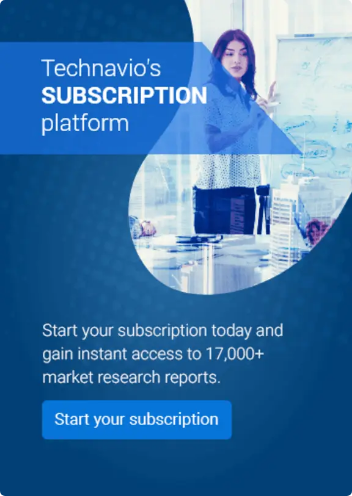How many market research reports are accessible with a subscription?
Look at the image and construct a detailed response to the question.

The caption states that subscribers will gain instant access to 17,000+ market research reports, emphasizing the vast resources available on the platform.